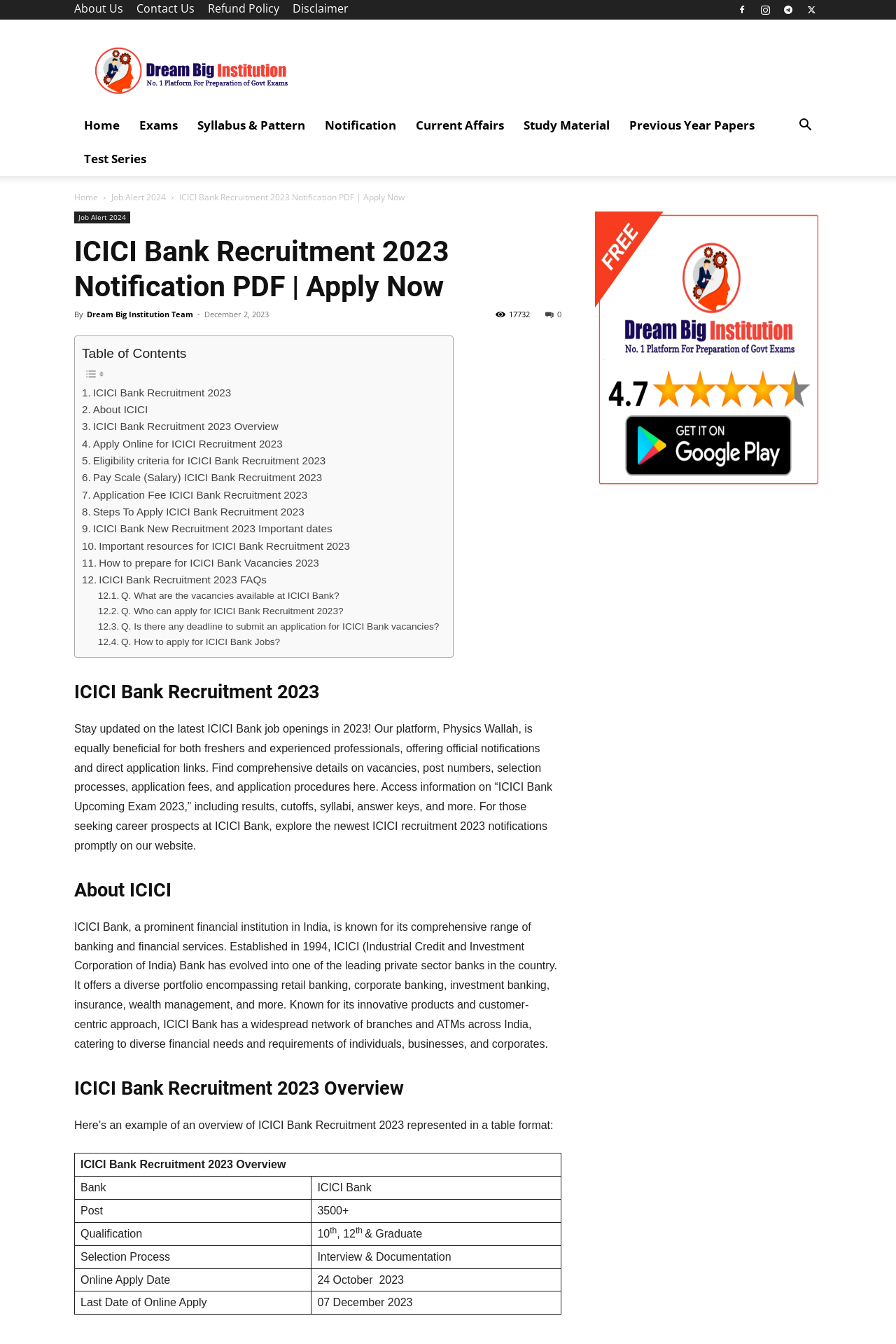Locate the bounding box coordinates of the element that should be clicked to fulfill the instruction: "Click on the 'About Us' link".

[0.083, 0.001, 0.138, 0.012]